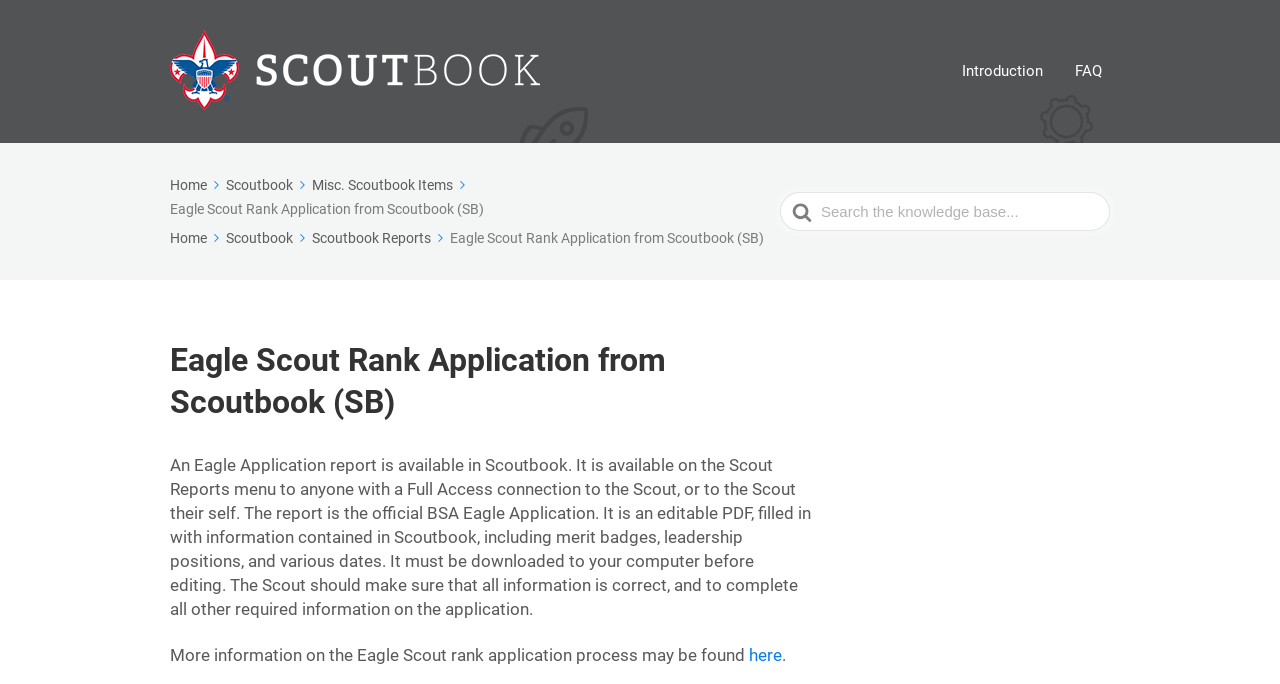Identify the main heading of the webpage and provide its text content.

Eagle Scout Rank Application from Scoutbook (SB)